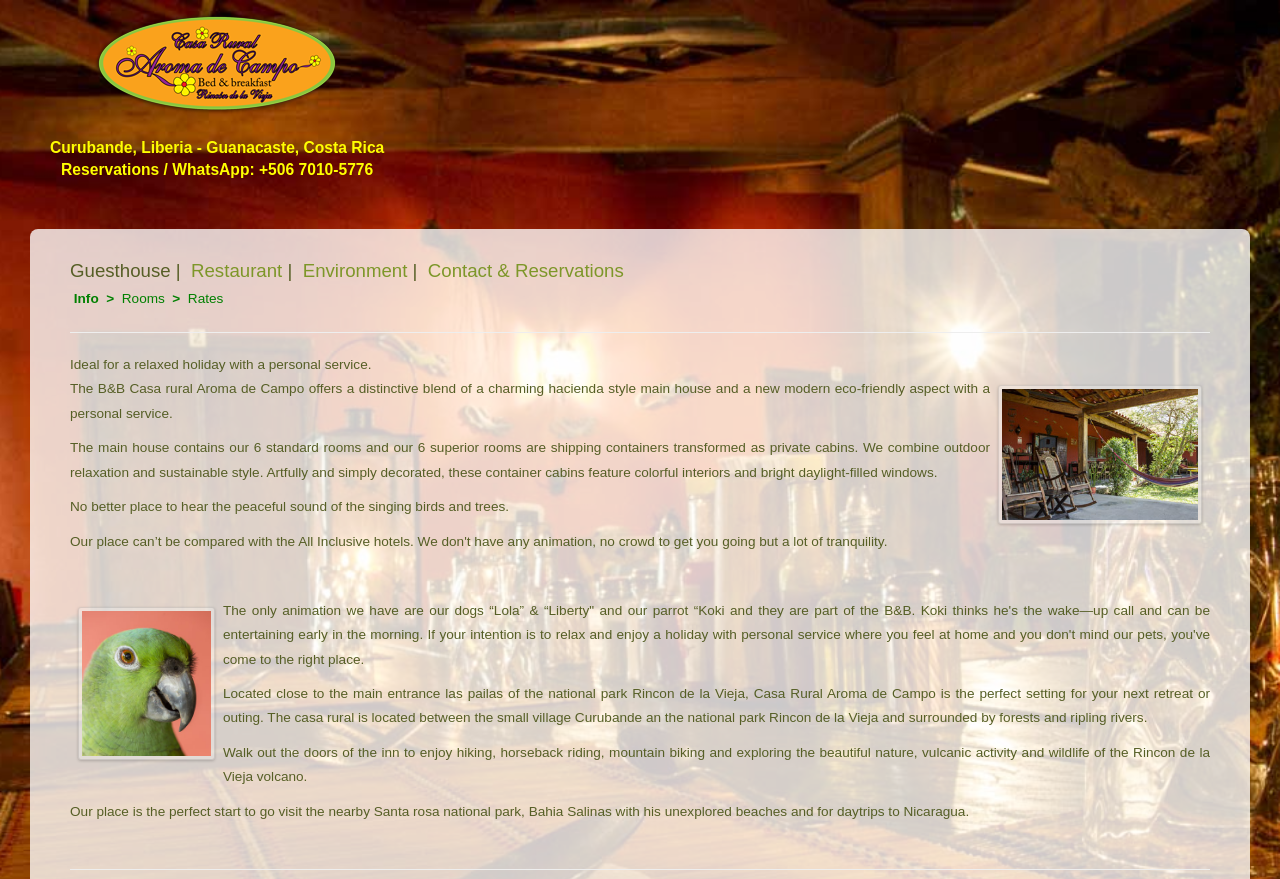Using the information in the image, could you please answer the following question in detail:
What activities can be enjoyed near Aroma de Campo?

In the StaticText 'Walk out the doors of the inn to enjoy hiking, horseback riding, mountain biking and exploring the beautiful nature, vulcanic activity and wildlife of the Rincon de la Vieja volcano.', it is mentioned that hiking, horseback riding, and mountain biking are some of the activities that can be enjoyed near Aroma de Campo.